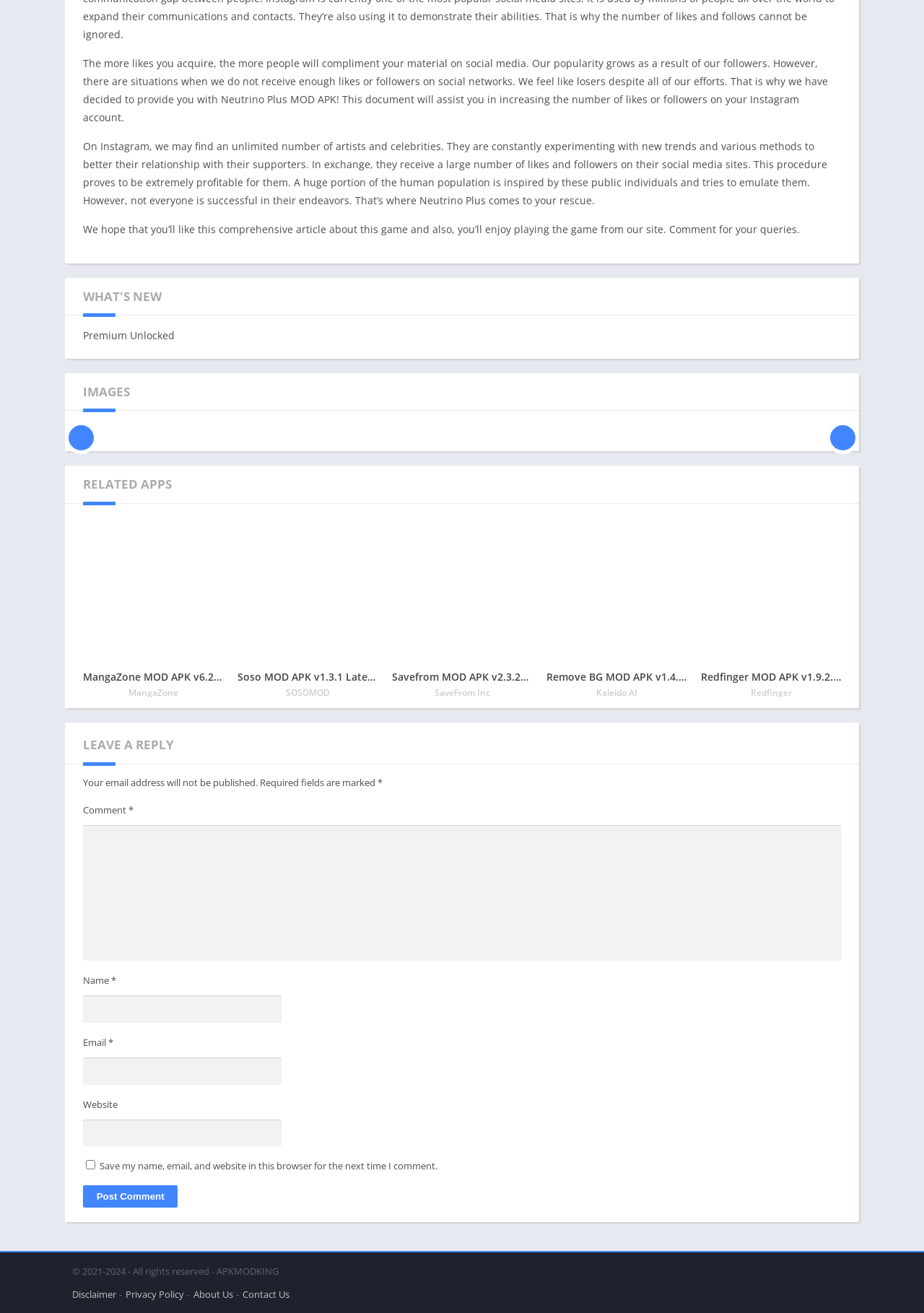Locate and provide the bounding box coordinates for the HTML element that matches this description: "Contact Us".

[0.262, 0.981, 0.313, 0.991]